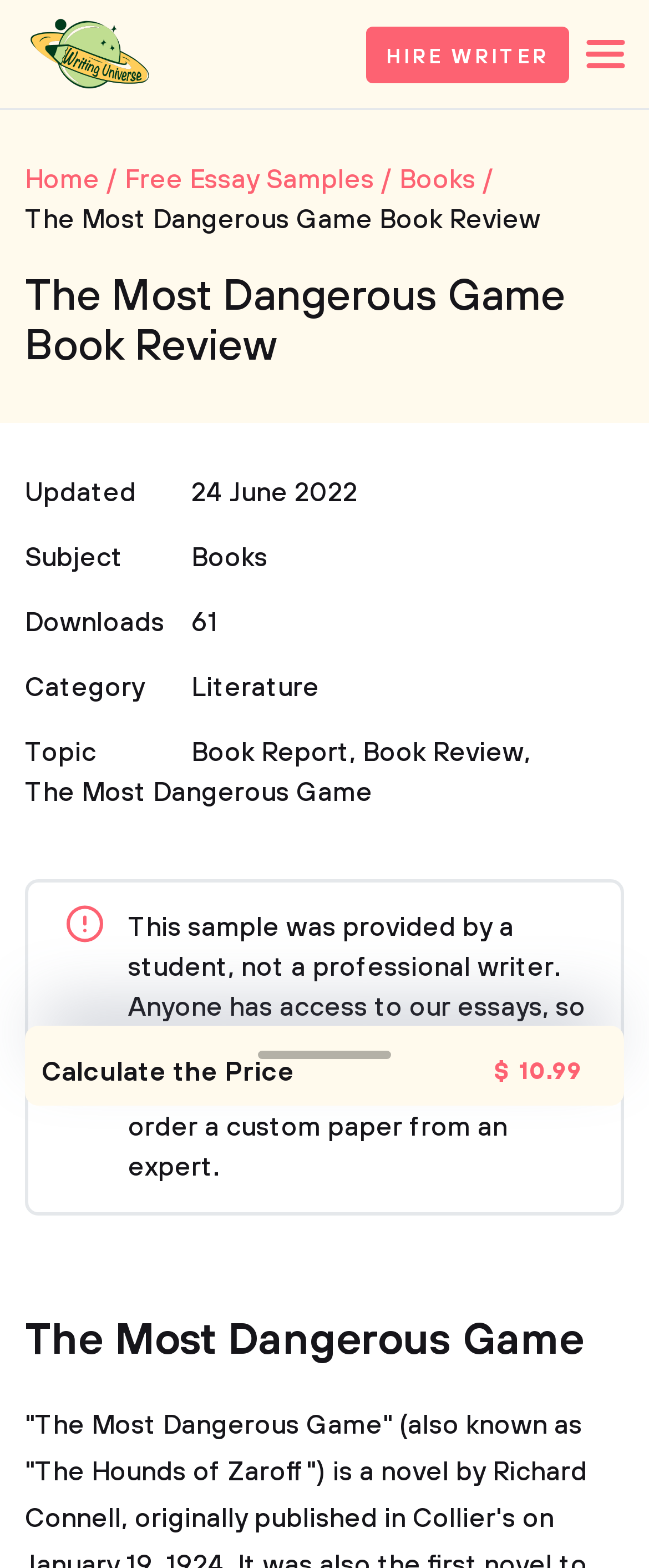Using the description "Book Report", locate and provide the bounding box of the UI element.

[0.295, 0.467, 0.538, 0.493]